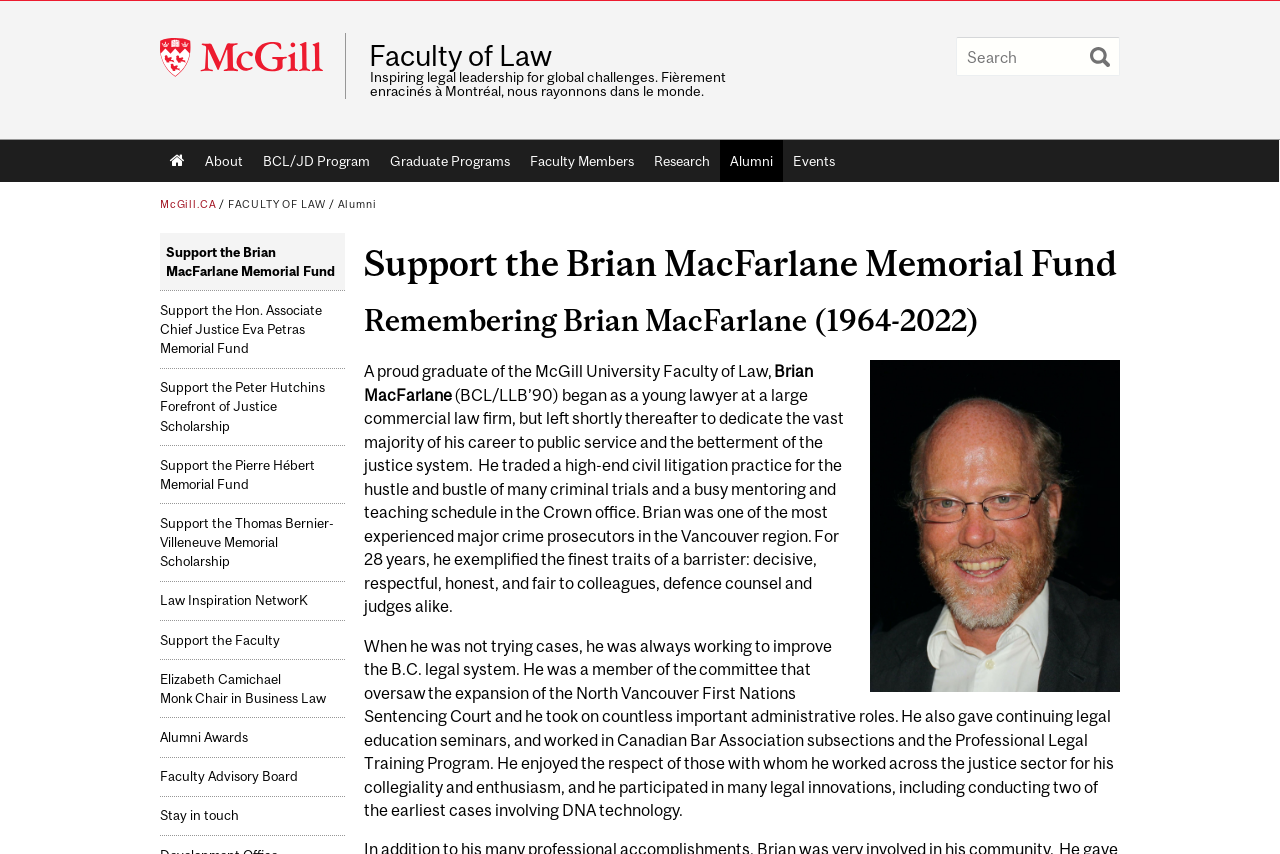Respond with a single word or phrase:
What is the name of the court that Brian MacFarlane was involved in?

North Vancouver First Nations Sentencing Court